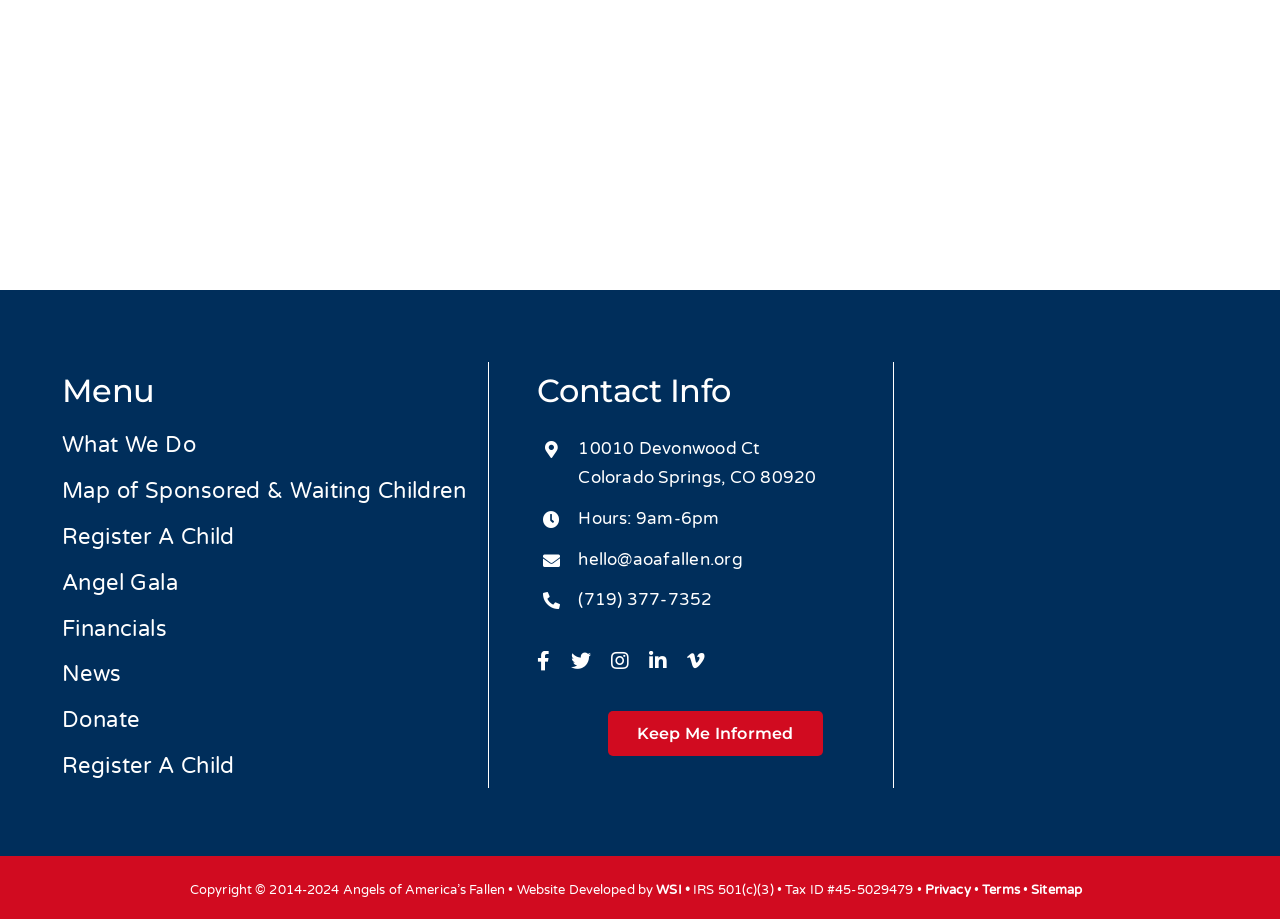What is the phone number to contact?
Analyze the screenshot and provide a detailed answer to the question.

I found the contact information section on the webpage, which includes the phone number '(719) 377-7352'.